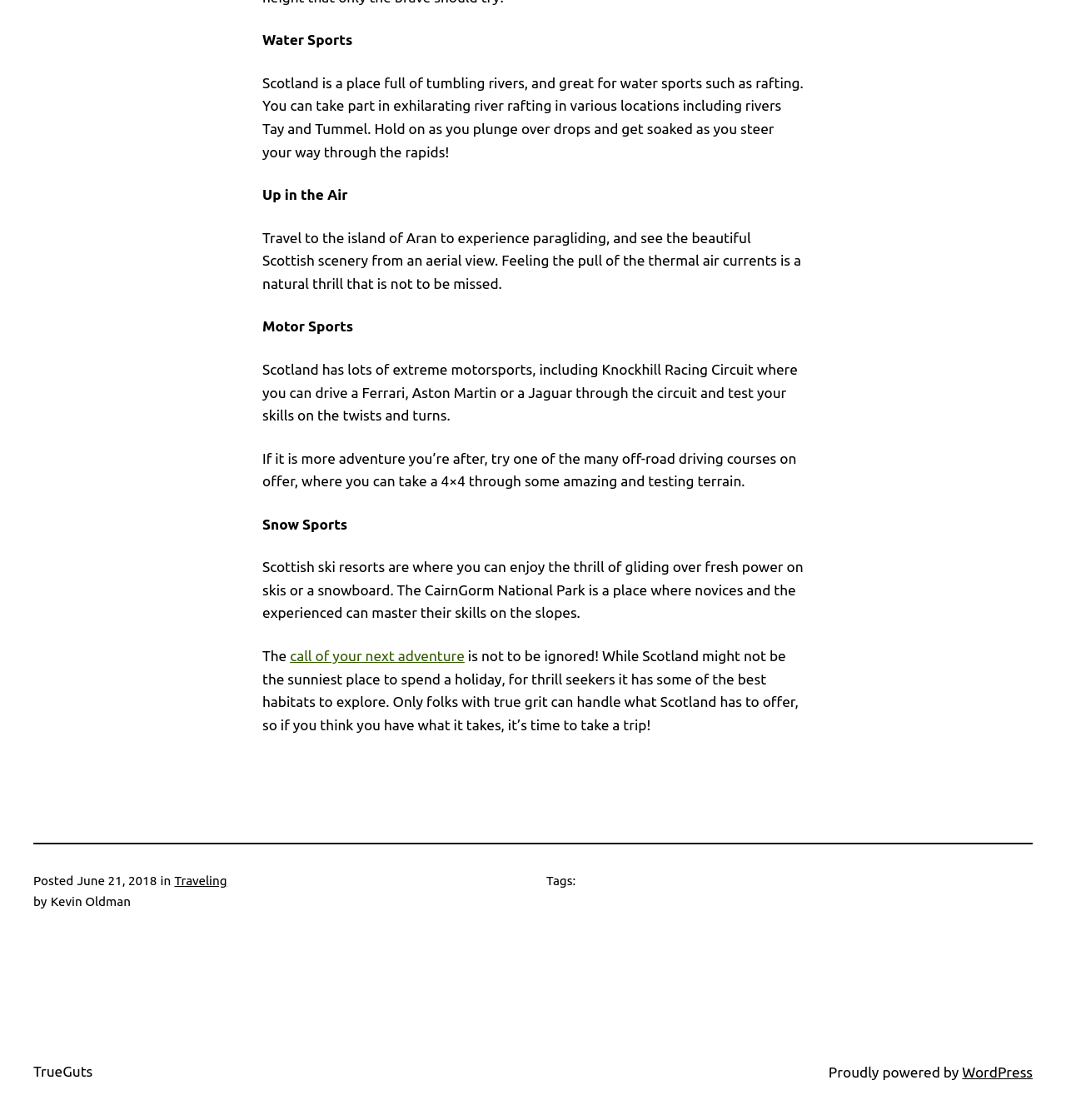Find the bounding box coordinates for the HTML element specified by: "Traveling".

[0.164, 0.78, 0.213, 0.793]